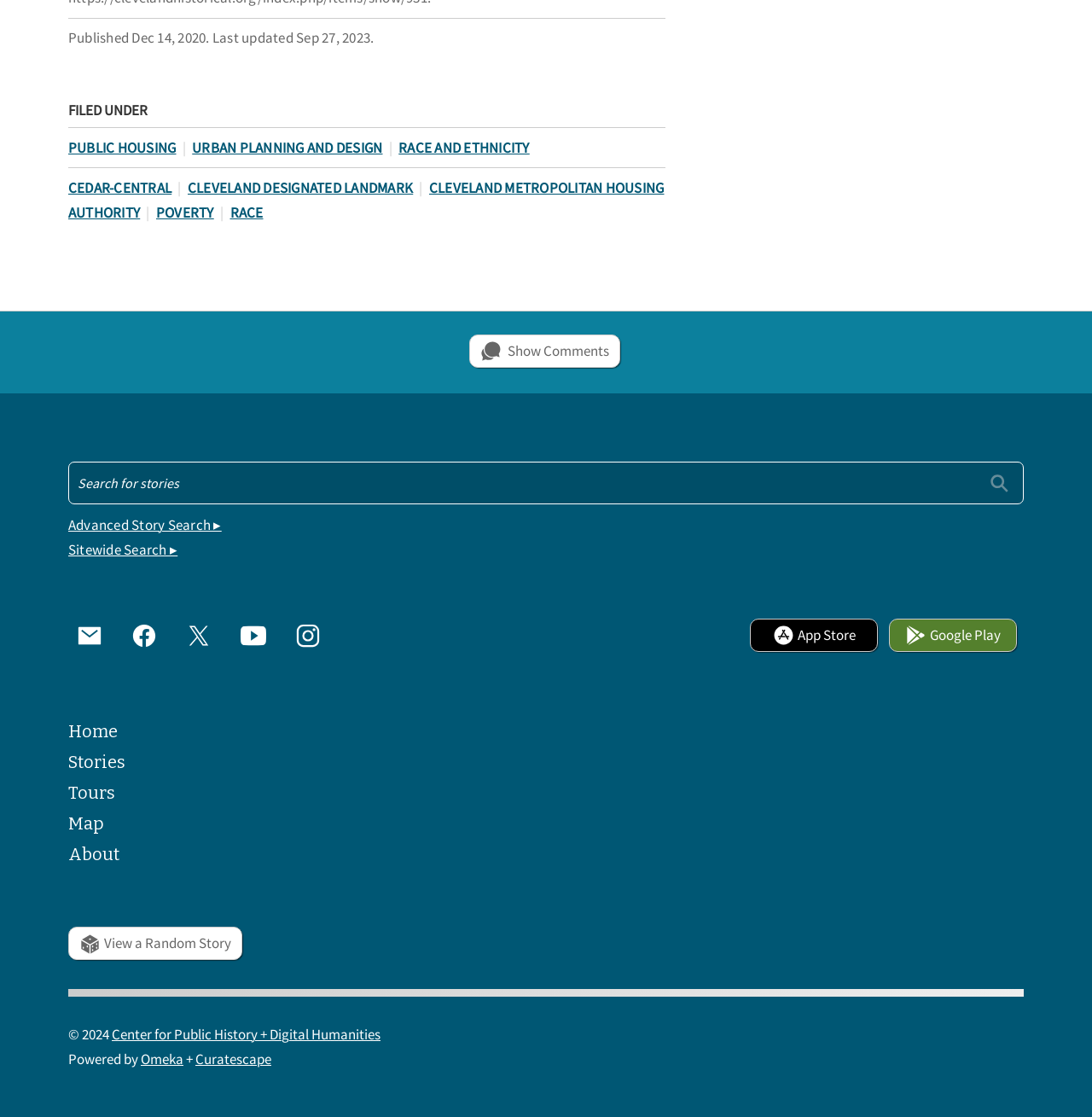How many social media links are available?
Please provide a detailed answer to the question.

At the bottom of the webpage, there are 6 social media links available, which are 'email', 'facebook', 'twitter', 'youtube', 'instagram', and 'App Store' and 'Google Play'.